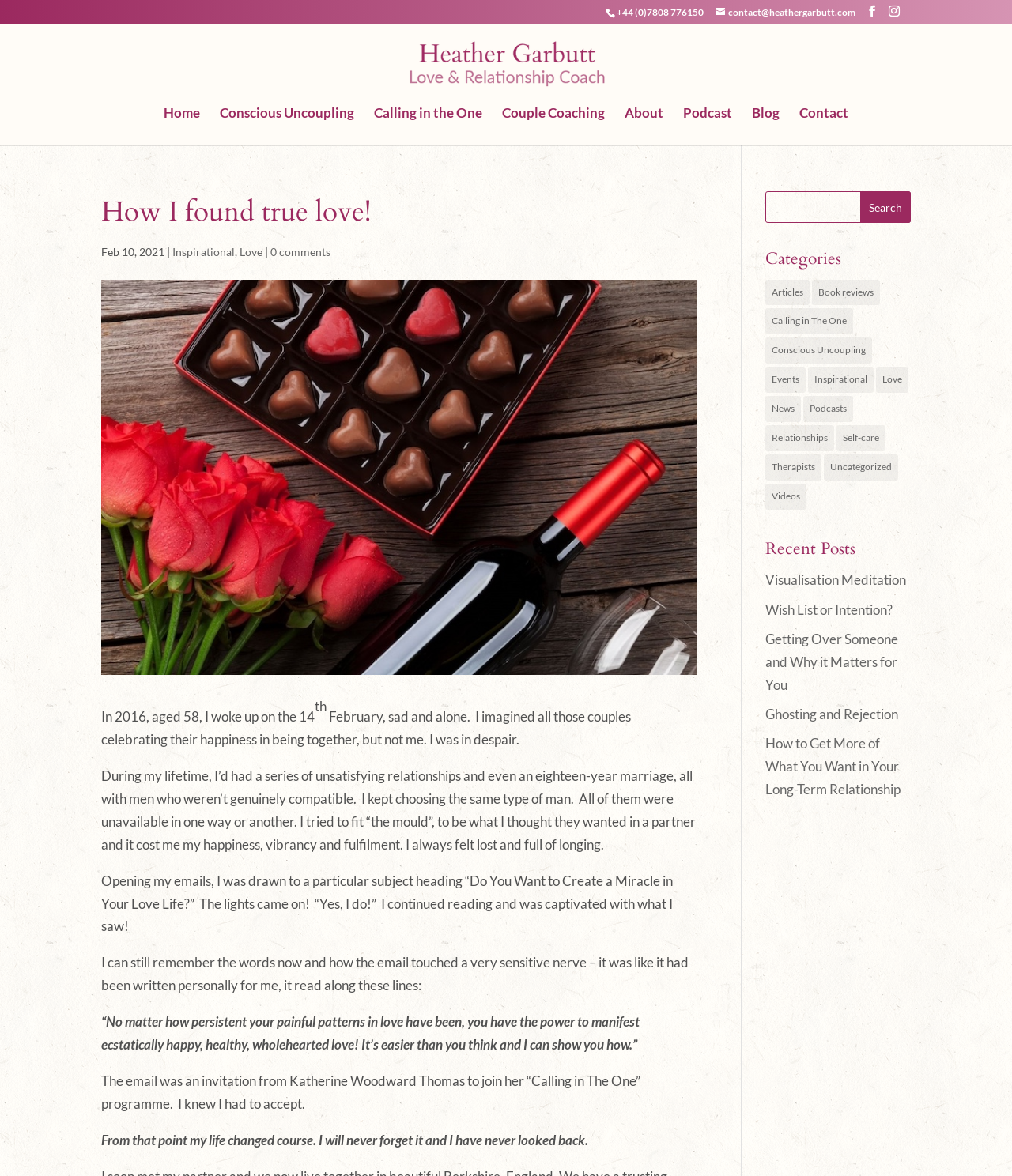Find the bounding box coordinates of the area that needs to be clicked in order to achieve the following instruction: "Enter a comment in the 'Comment' textbox". The coordinates should be specified as four float numbers between 0 and 1, i.e., [left, top, right, bottom].

None